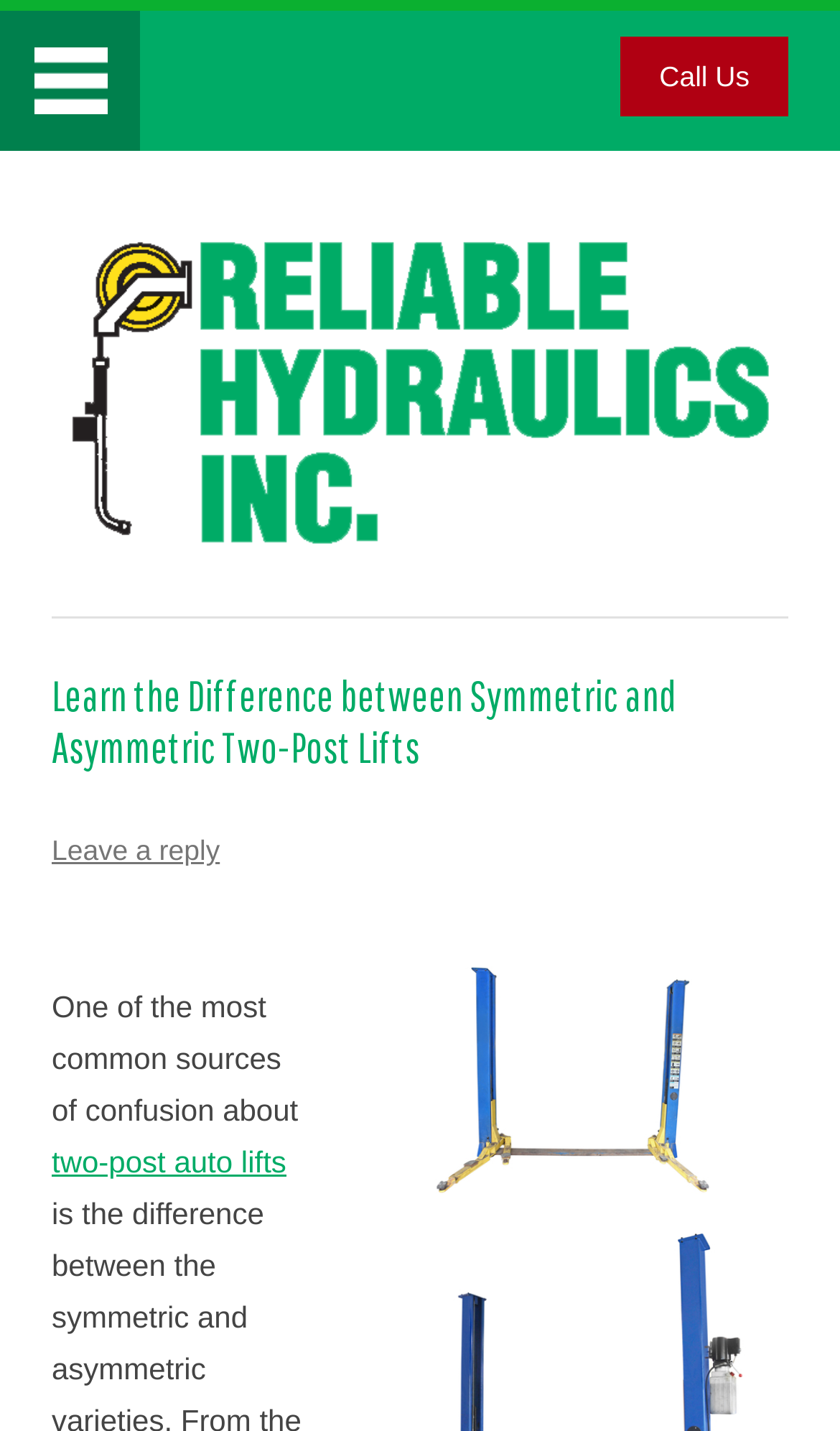Locate the UI element described by Call Us in the provided webpage screenshot. Return the bounding box coordinates in the format (top-left x, top-left y, bottom-right x, bottom-right y), ensuring all values are between 0 and 1.

[0.739, 0.026, 0.938, 0.081]